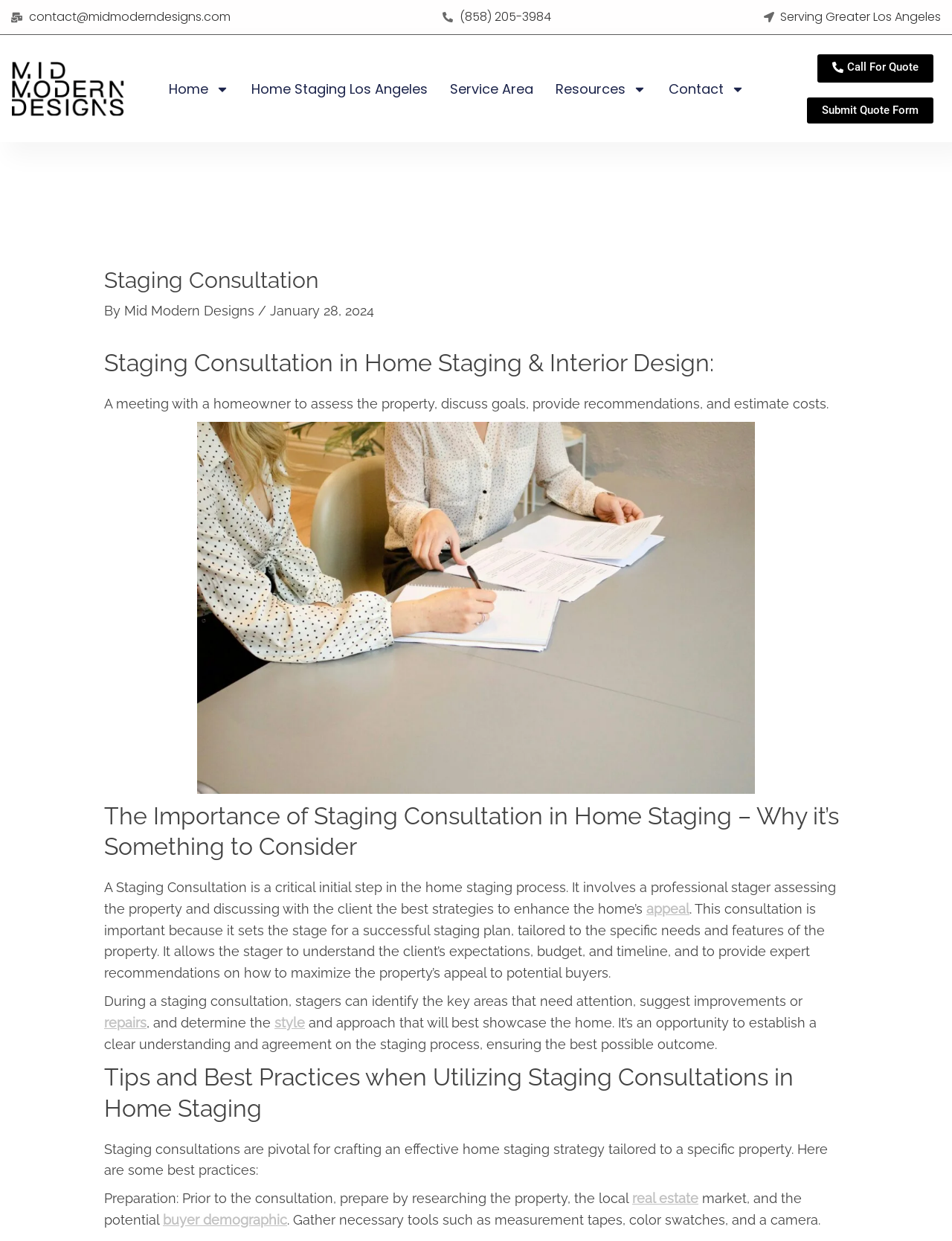Please find the bounding box coordinates of the element's region to be clicked to carry out this instruction: "Click the 'appeal' link".

[0.679, 0.724, 0.724, 0.741]